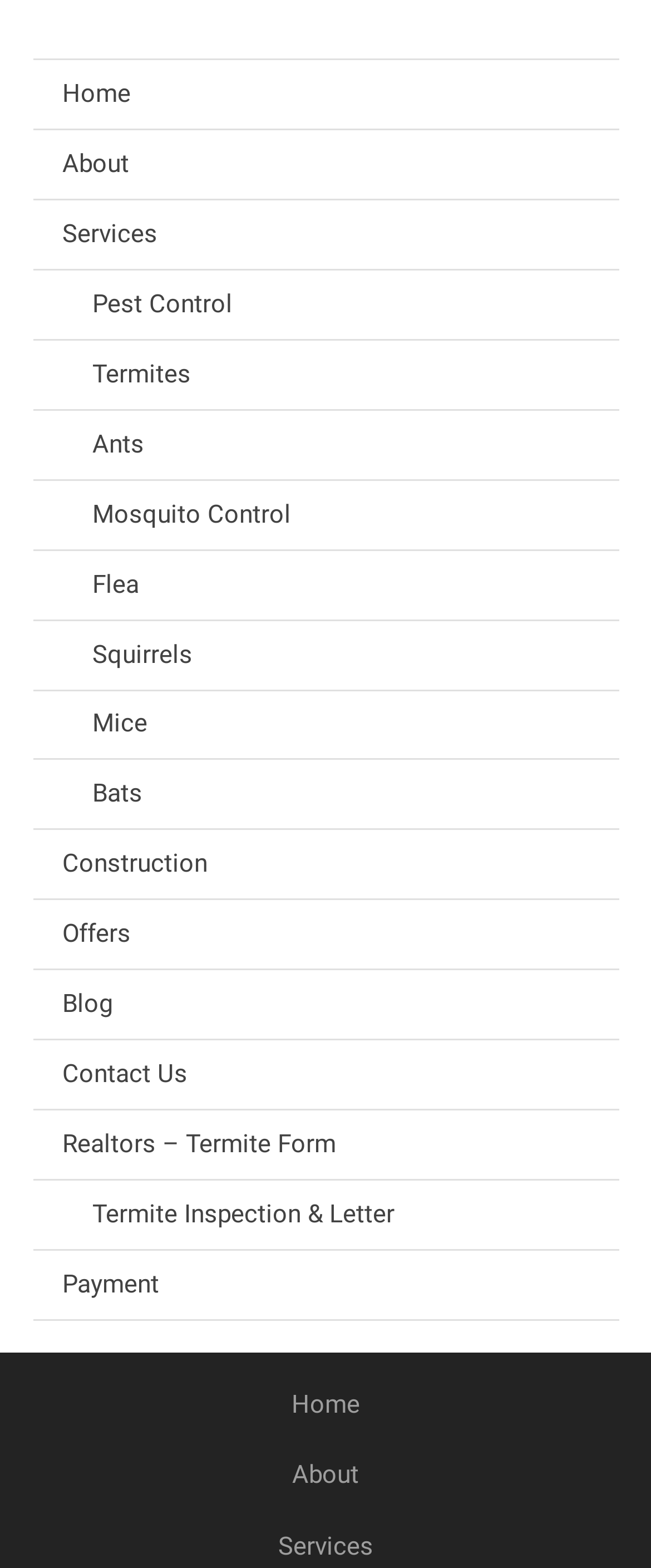Use a single word or phrase to answer this question: 
What is the last link in the top navigation bar?

Payment